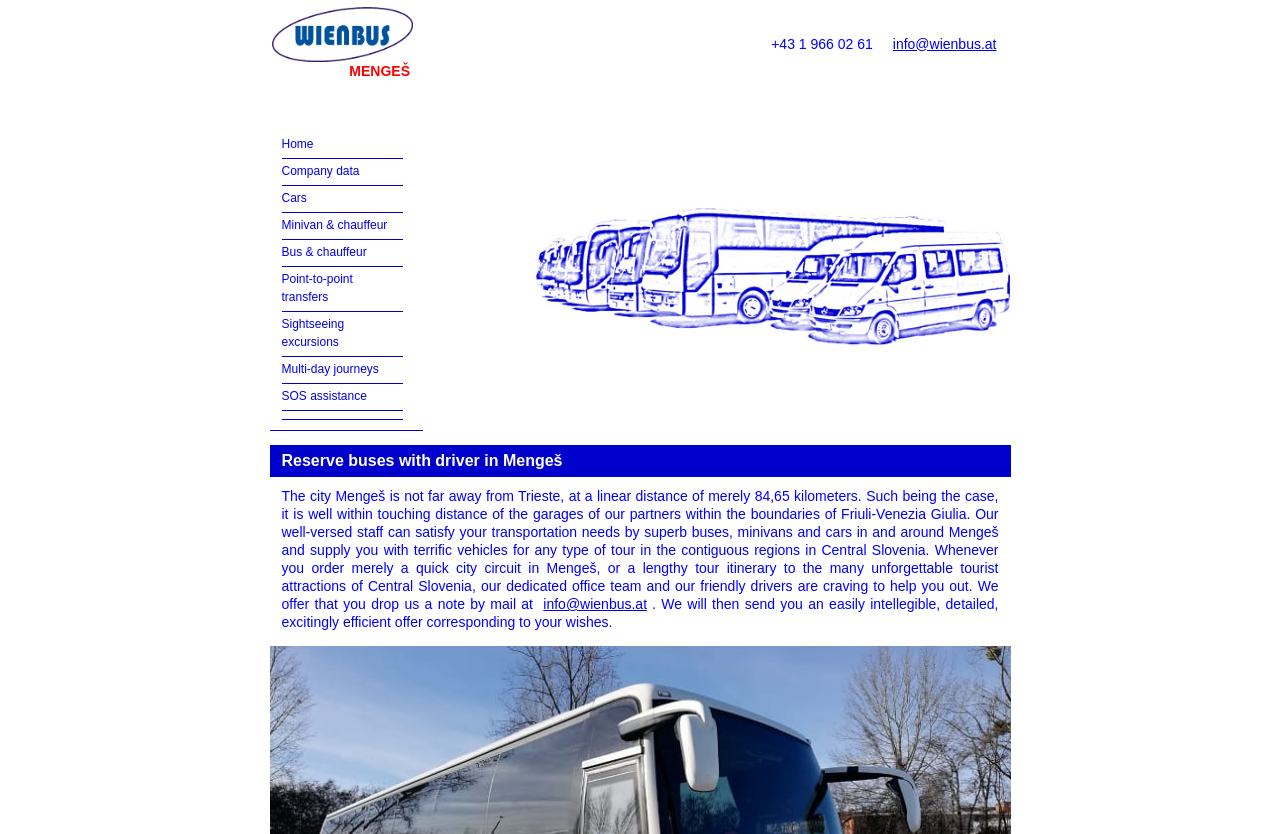Generate a comprehensive description of the contents of the webpage.

The webpage is about WienBus Trieste, a vehicle rental company that offers minibus, bus, and limousine hire services in Mengeš and Central Slovenia, along with well-instructed tour guides across Slovenia.

At the top of the page, there is a logo image with the text "WienBus.AT – rent buses in Vienna with coach providers from Austria and Slovakia MENGEŠ" on the left side, accompanied by a smaller text "MENGEŠ" on the right side. On the right side of the logo, there is a column with contact information, including an email address "info@wienbus.at" and a phone number.

Below the logo, there is a navigation menu with links to various pages, including "Home", "Company data", "Cars", "Minivan & chauffeur", "Bus & chauffeur", "Point-to-point transfers", "Sightseeing excursions", "Multi-day journeys", and "SOS assistance".

On the right side of the navigation menu, there is a large image related to renting buses in Mengeš. Below the image, there is a heading "Reserve buses with driver in Mengeš" followed by a paragraph of text that describes the company's services in Mengeš and Central Slovenia. The text explains that the company can provide transportation services in Mengeš and its surrounding areas, and that their staff and drivers are available to help with any tour or transportation needs. The paragraph also includes a call-to-action, encouraging visitors to send an email to "info@wienbus.at" to receive a detailed offer corresponding to their wishes.